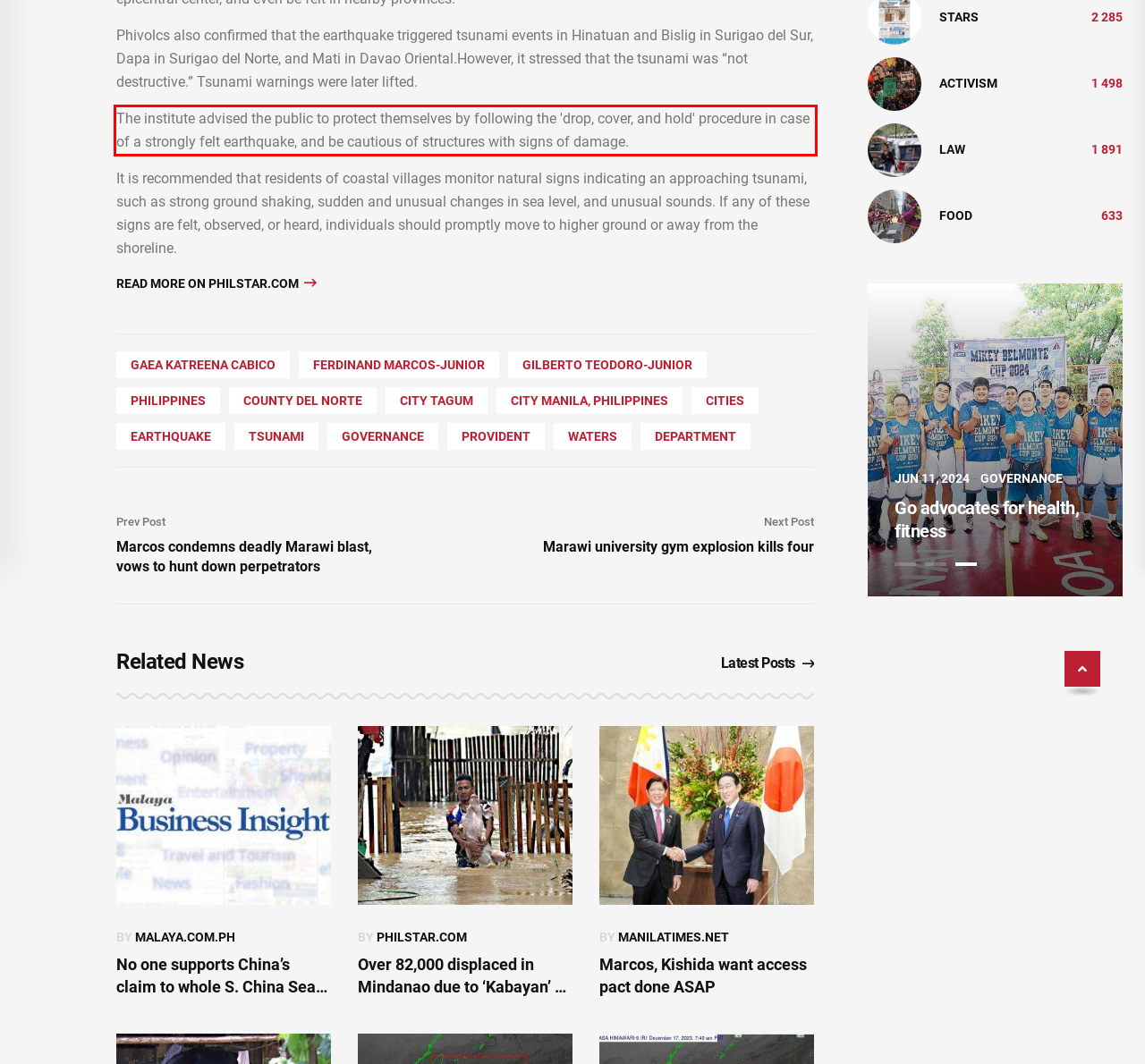Given the screenshot of a webpage, identify the red rectangle bounding box and recognize the text content inside it, generating the extracted text.

The institute advised the public to protect themselves by following the 'drop, cover, and hold' procedure in case of a strongly felt earthquake, and be cautious of structures with signs of damage.